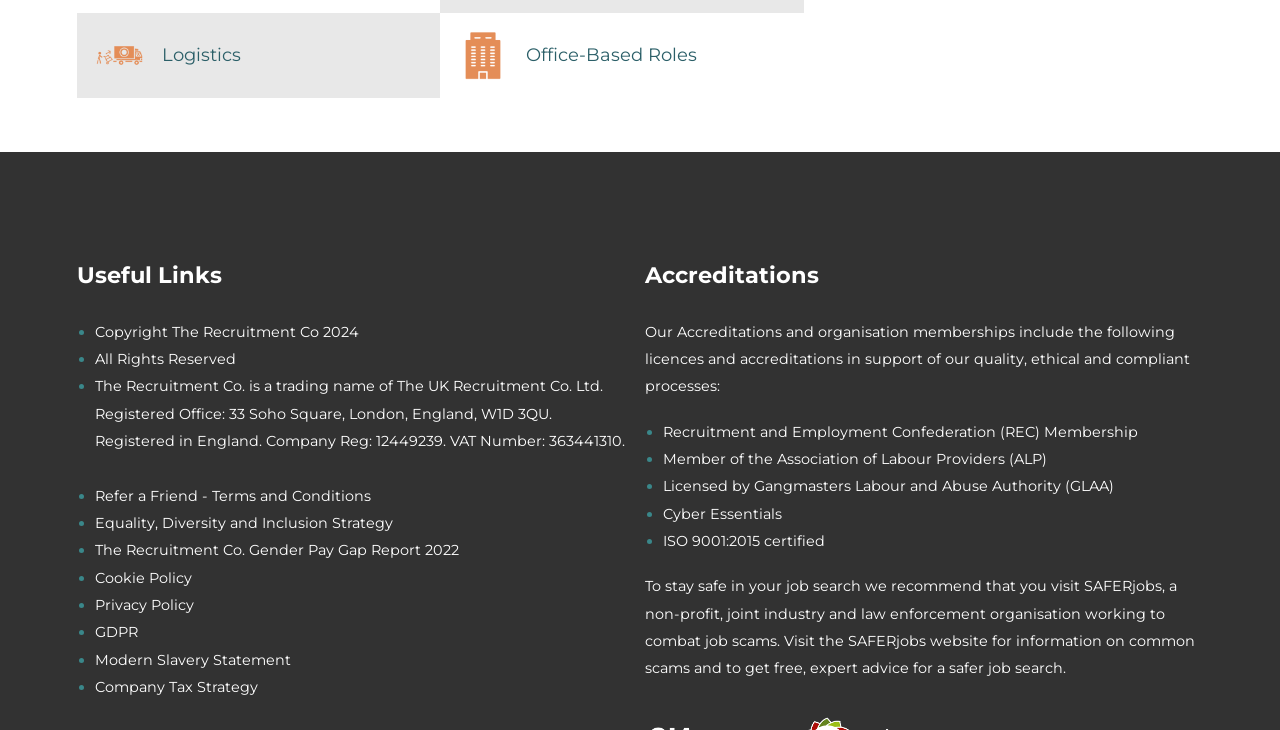Identify the bounding box coordinates of the region I need to click to complete this instruction: "Check 'Cookie Policy'".

[0.074, 0.779, 0.15, 0.804]